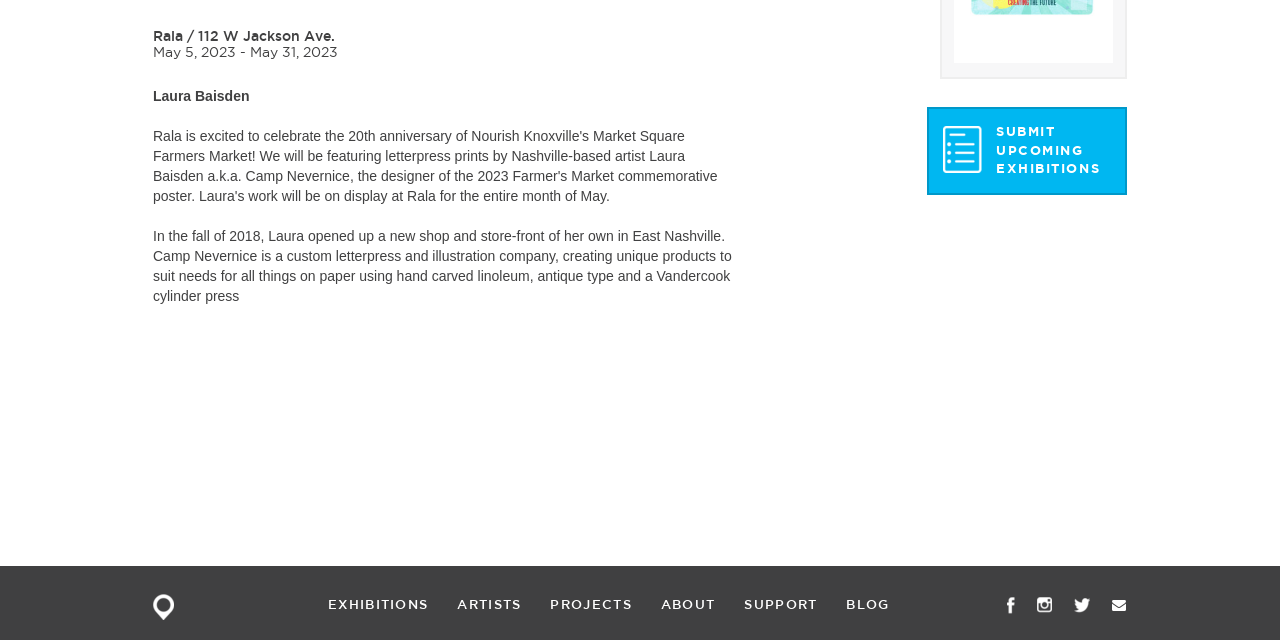Determine the bounding box for the described UI element: "112 W Jackson Ave.".

[0.155, 0.043, 0.262, 0.068]